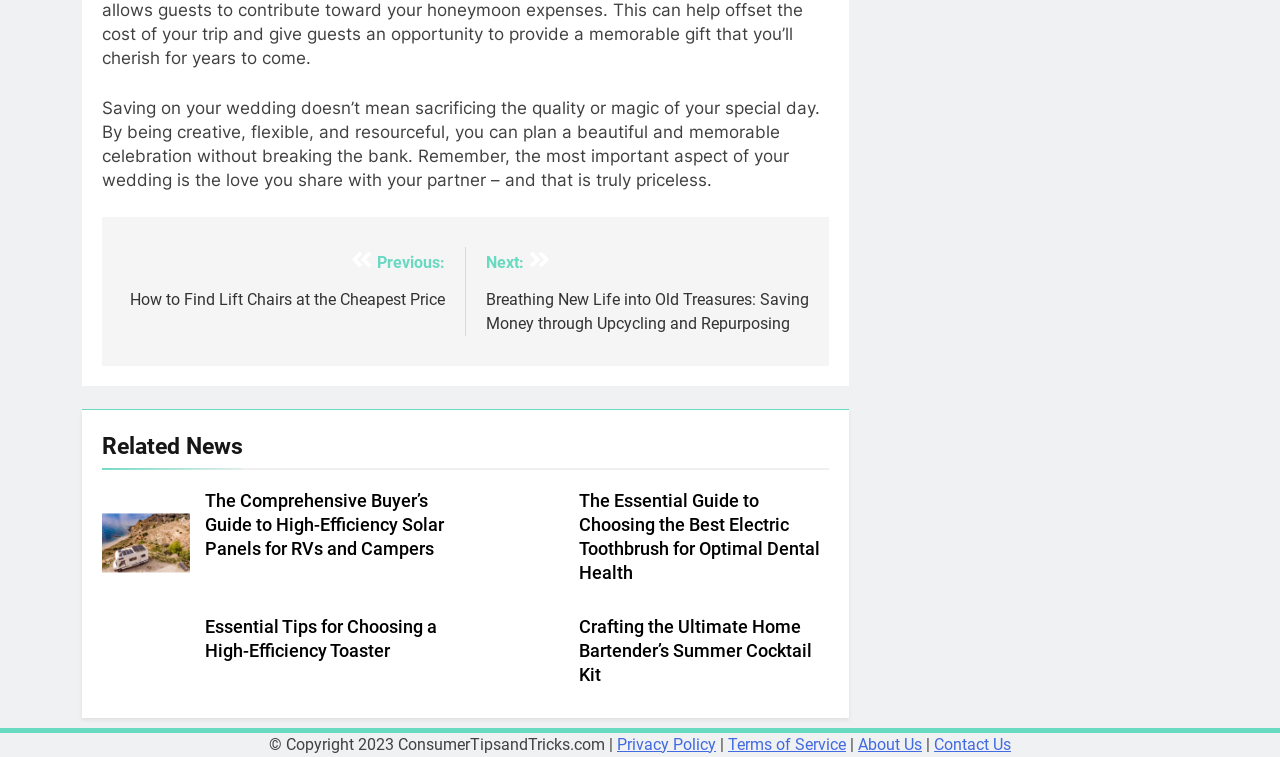Highlight the bounding box coordinates of the element that should be clicked to carry out the following instruction: "Visit the privacy policy page". The coordinates must be given as four float numbers ranging from 0 to 1, i.e., [left, top, right, bottom].

[0.482, 0.971, 0.559, 0.996]